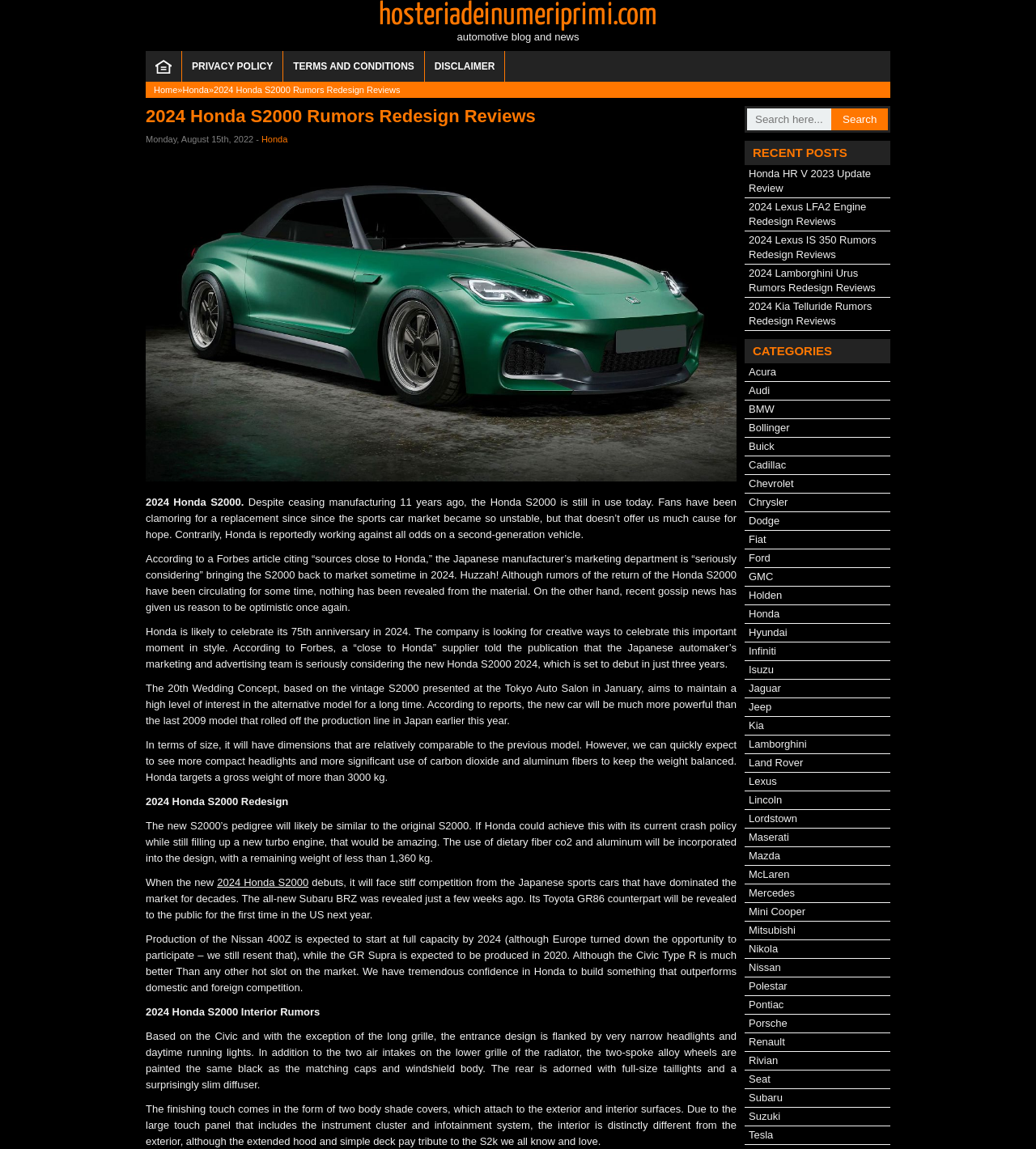Locate the coordinates of the bounding box for the clickable region that fulfills this instruction: "Read About Us".

None